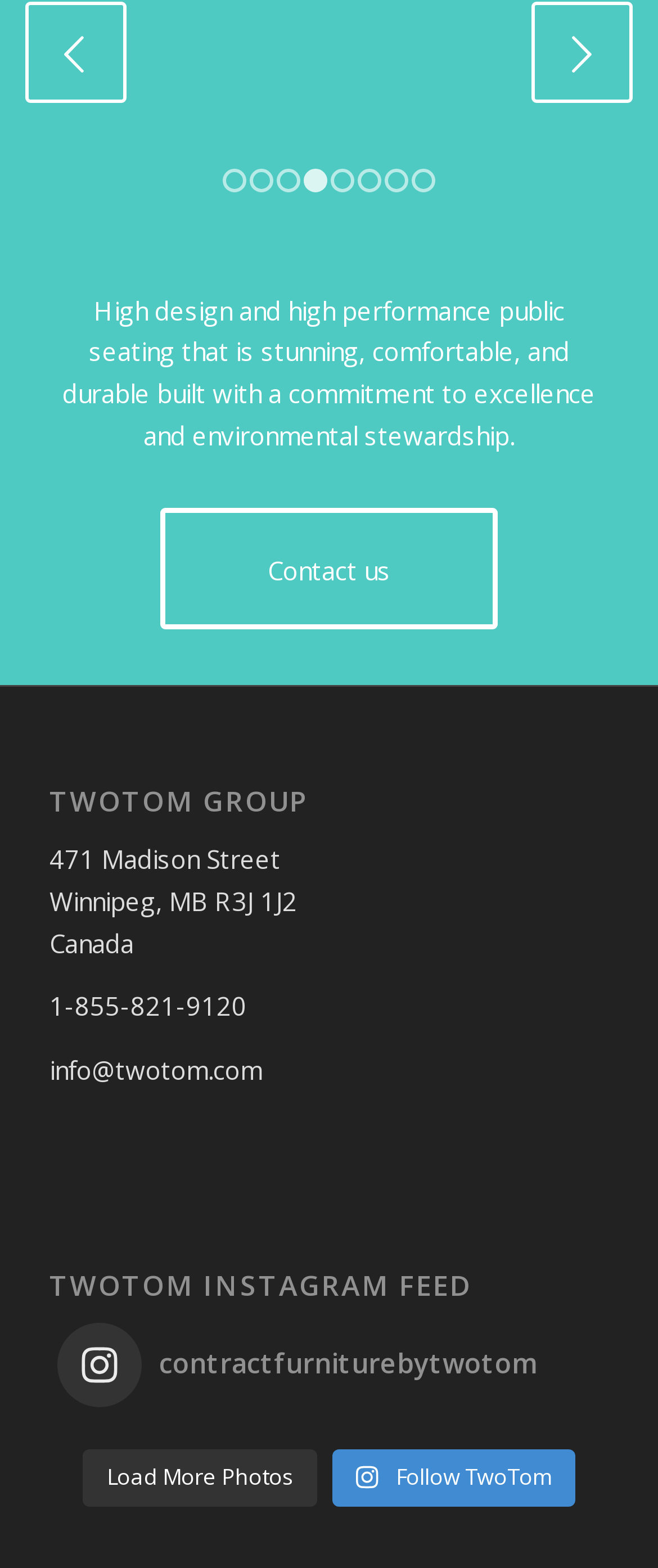Indicate the bounding box coordinates of the element that must be clicked to execute the instruction: "Visit the TwoTom Instagram feed". The coordinates should be given as four float numbers between 0 and 1, i.e., [left, top, right, bottom].

[0.088, 0.809, 0.912, 0.862]